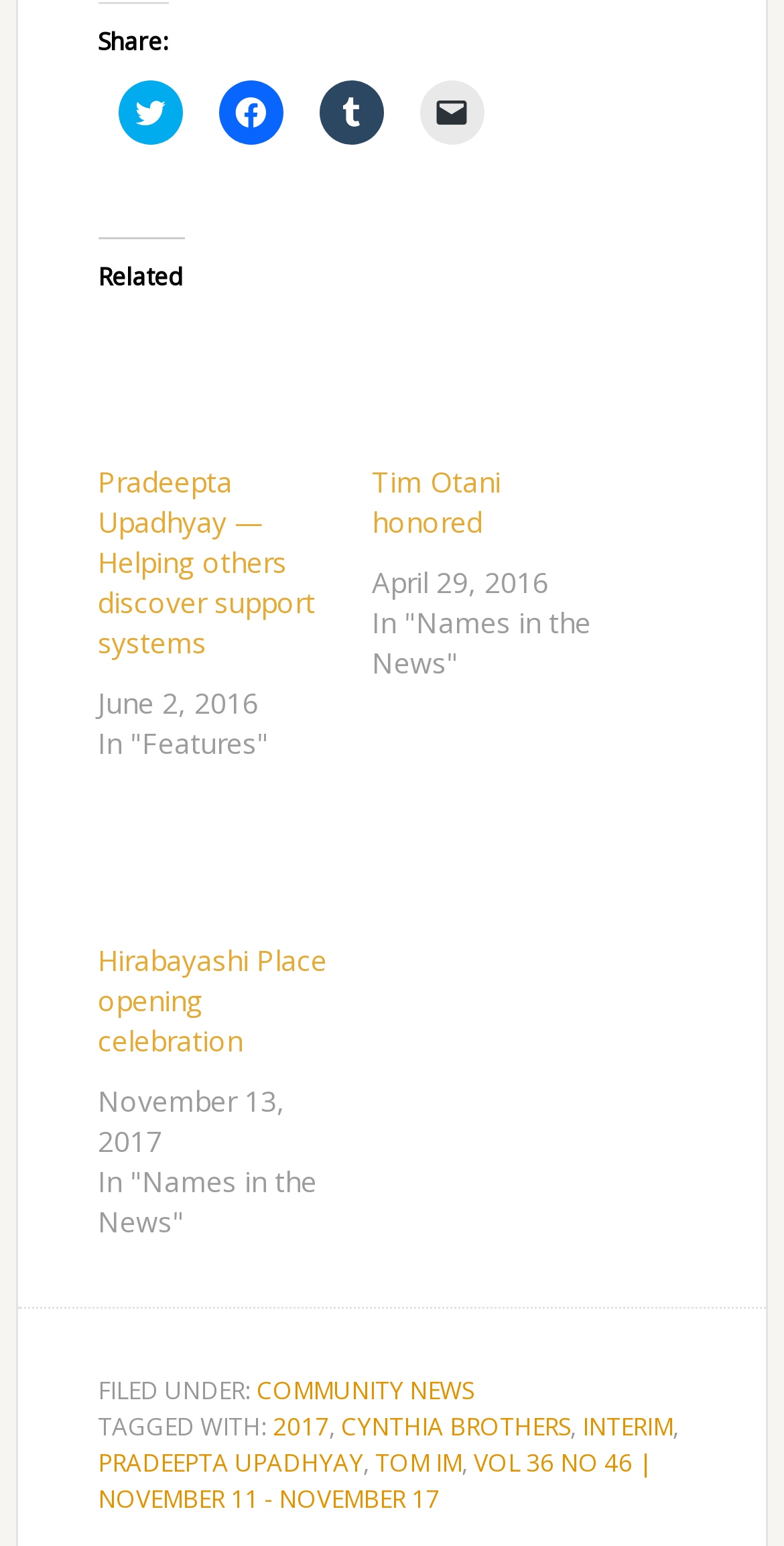What is the volume and issue number of the publication?
Based on the visual details in the image, please answer the question thoroughly.

The webpage has a link element at the bottom with the text 'VOL 36 NO 46 | NOVEMBER 11 - NOVEMBER 17', which suggests that this is the volume and issue number of the publication, along with the date range it covers.